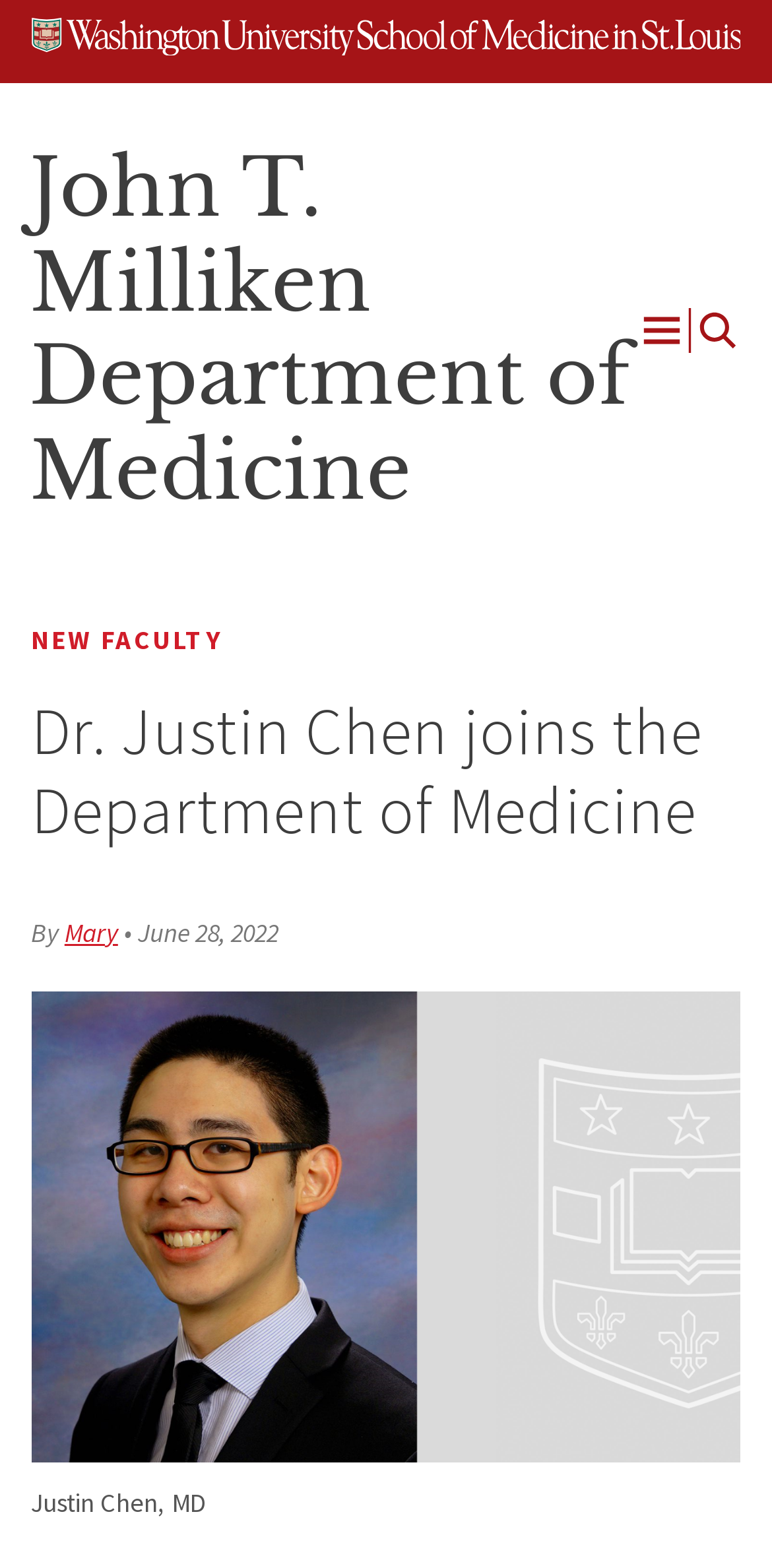When was the article about Dr. Justin Chen published?
Answer the question with detailed information derived from the image.

The webpage provides the publication date of the article as 'June 28, 2022' in the time element.